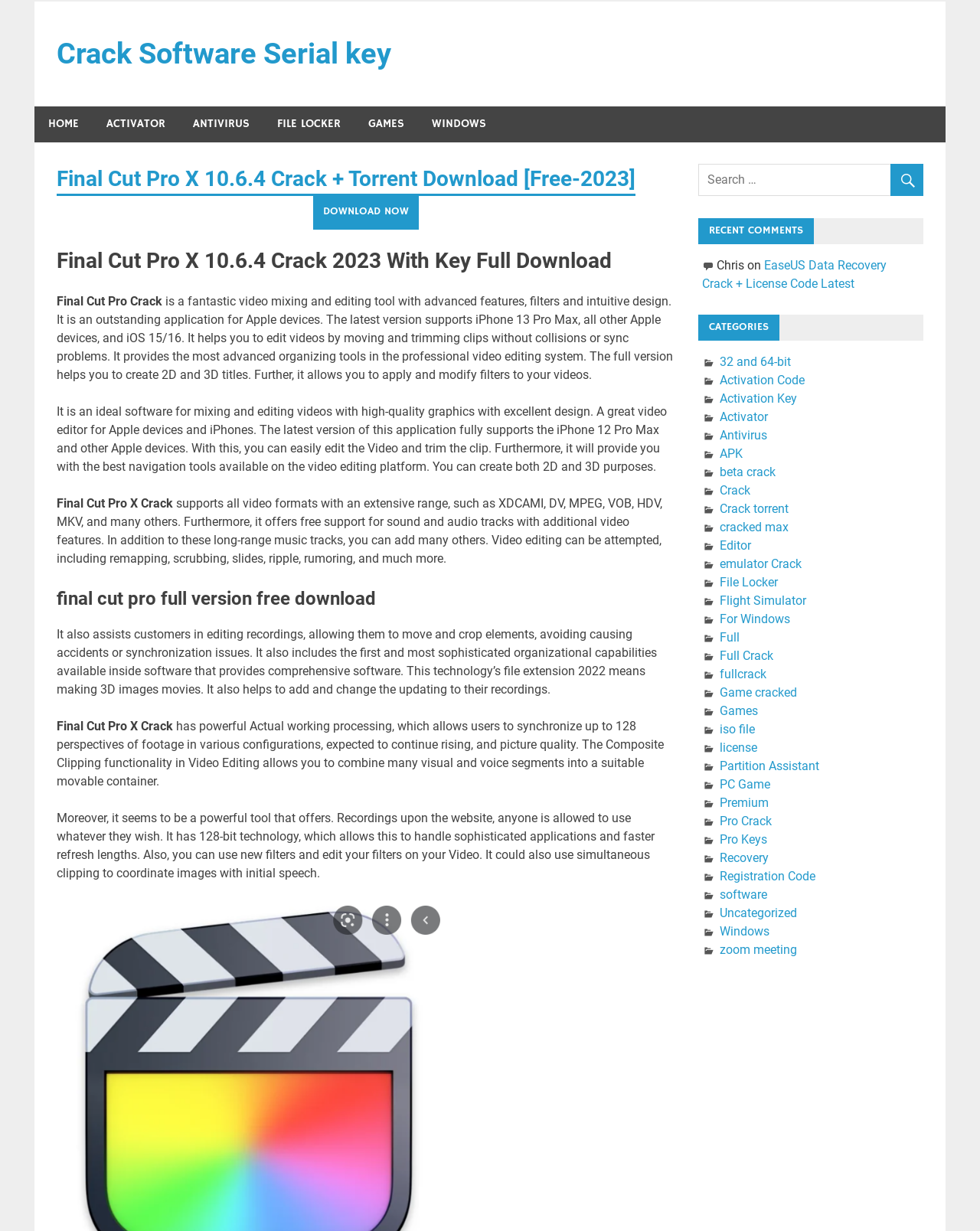Please determine the bounding box coordinates of the element's region to click in order to carry out the following instruction: "View the RECENT COMMENTS section". The coordinates should be four float numbers between 0 and 1, i.e., [left, top, right, bottom].

[0.712, 0.177, 0.83, 0.198]